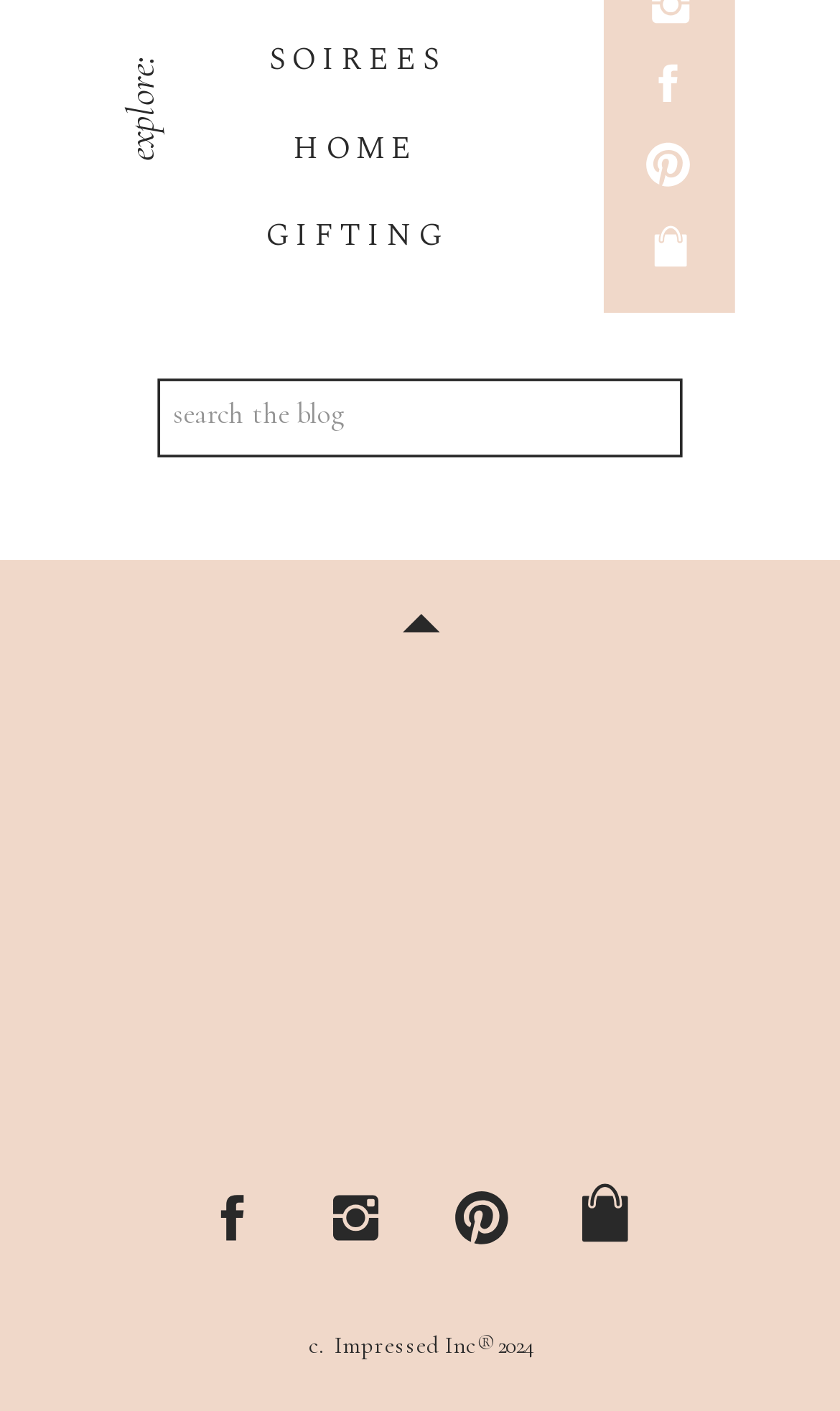Provide the bounding box coordinates for the UI element described in this sentence: "parent_node: c. Impressed Inc® 2024". The coordinates should be four float values between 0 and 1, i.e., [left, top, right, bottom].

[0.241, 0.842, 0.312, 0.885]